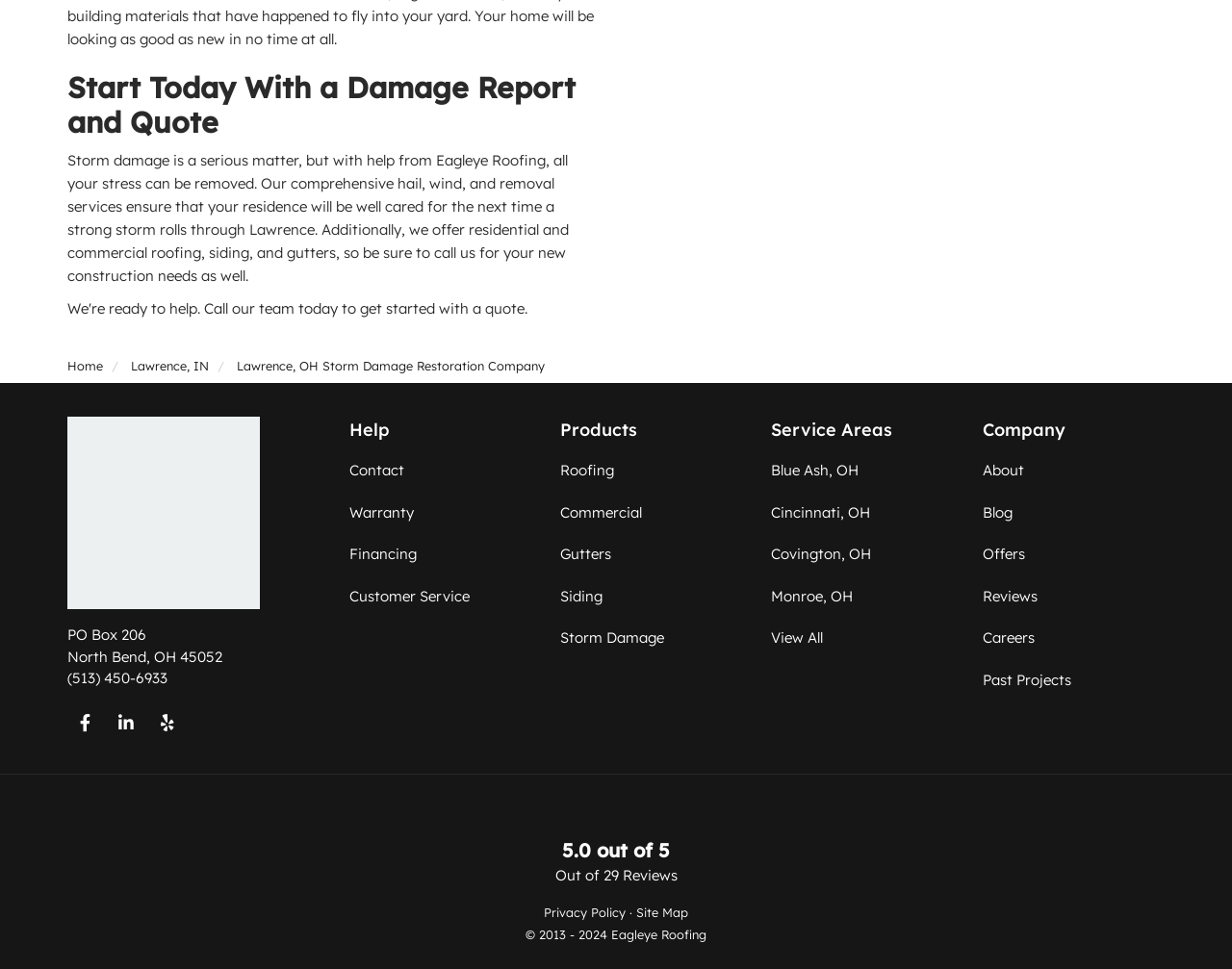What is the company name of the roofing service?
Based on the image, provide a one-word or brief-phrase response.

Eagleye Roofing